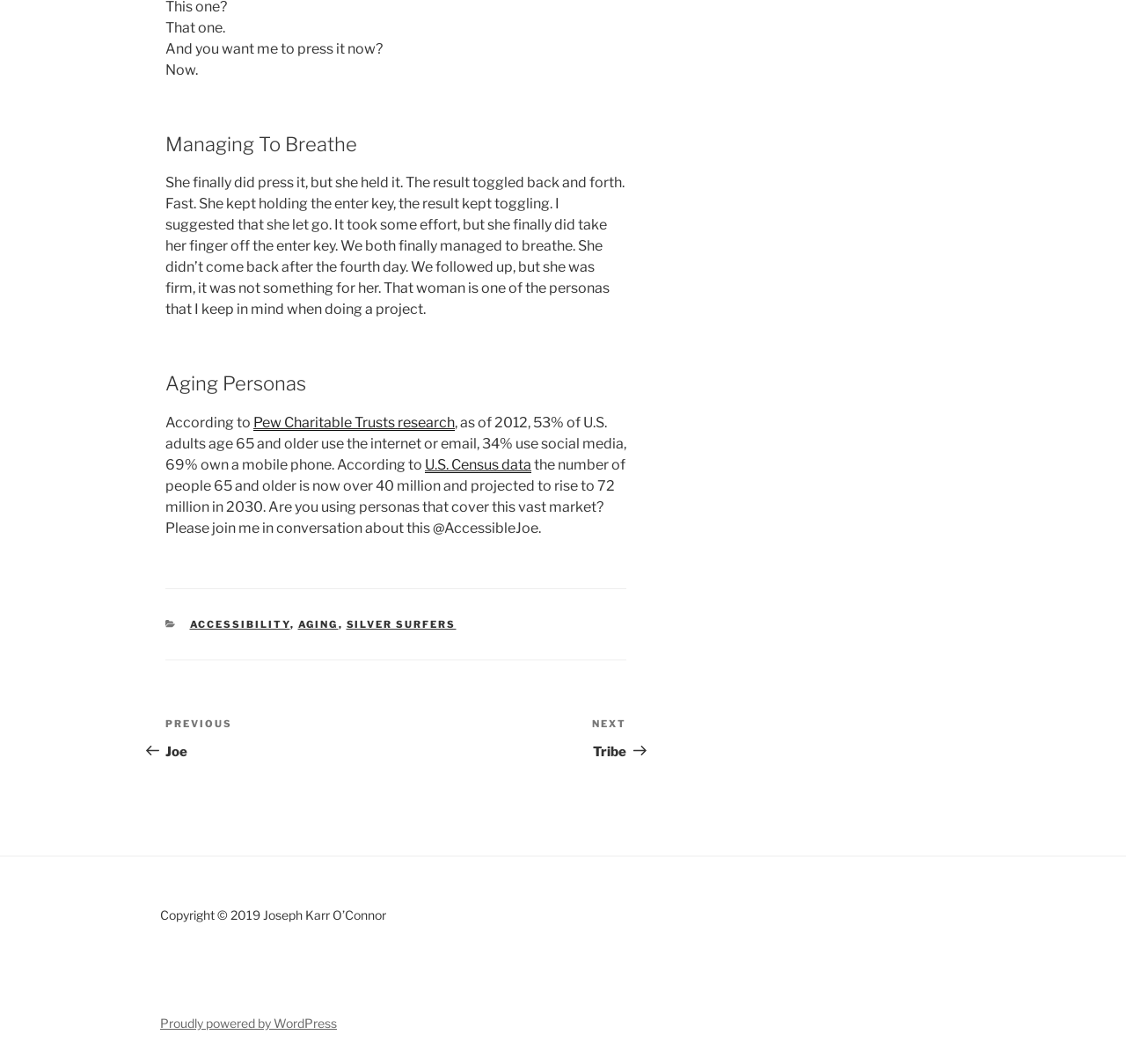Please identify the bounding box coordinates of the element's region that should be clicked to execute the following instruction: "Click on 'ACCESSIBILITY'". The bounding box coordinates must be four float numbers between 0 and 1, i.e., [left, top, right, bottom].

[0.168, 0.581, 0.257, 0.592]